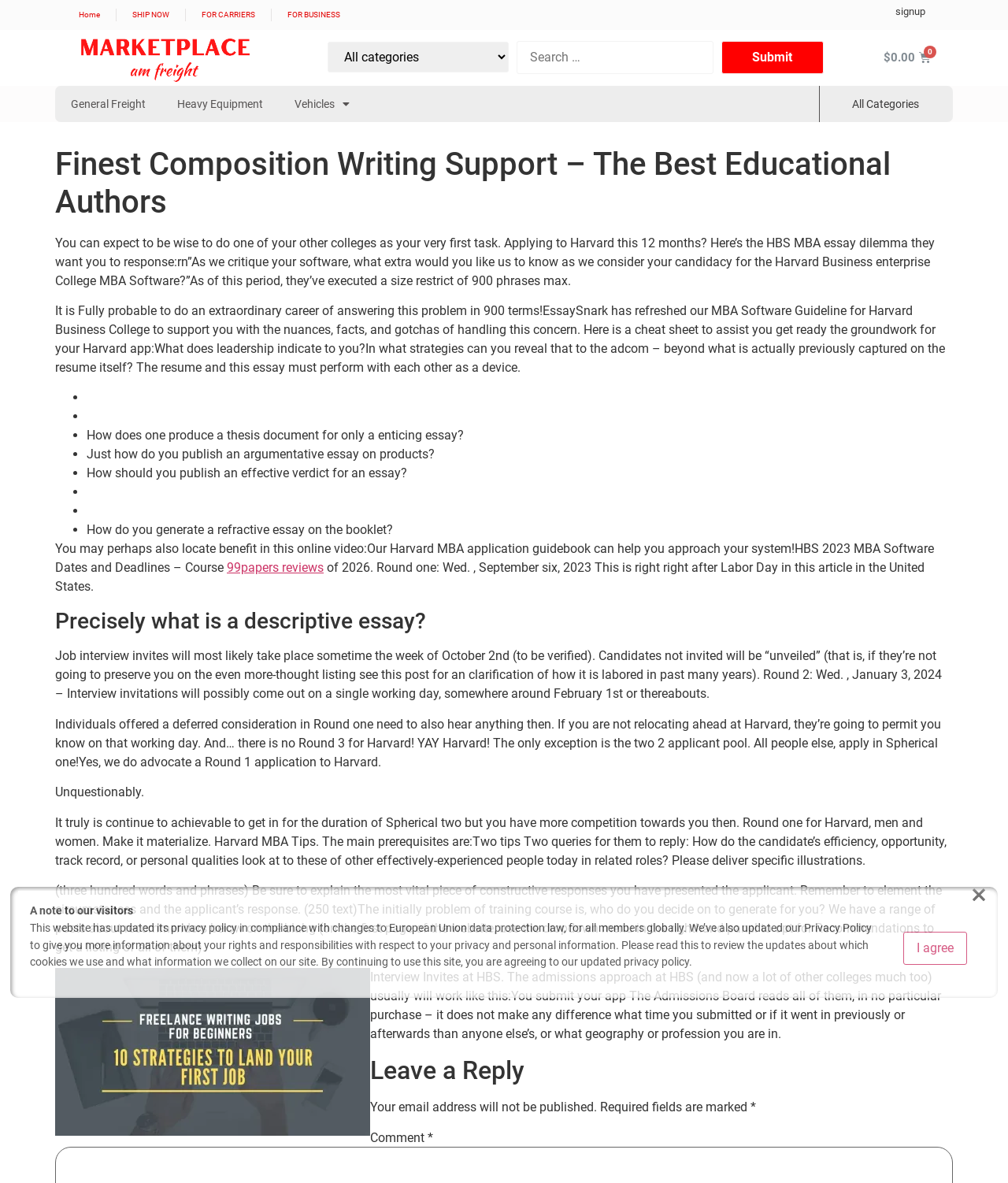Generate a thorough description of the webpage.

This webpage appears to be a blog or article page focused on providing guidance and resources for individuals applying to Harvard Business School's MBA program. At the top of the page, there is a navigation menu with links to various categories, including "General Freight", "Heavy Equipment", and "Vehicles". Below this, there is a search bar and a button to submit a search query.

The main content of the page is divided into several sections. The first section is a header with the title "Finest Composition Writing Support – The Best Educational Authors" in large font. Below this, there is a brief introduction to the topic of applying to Harvard Business School, including the essay question that applicants must answer.

The next section is a lengthy article that provides guidance on how to approach the essay question, including tips on what to focus on and how to structure the essay. The article is divided into several subheadings and includes bullet points and short paragraphs.

Throughout the article, there are several links to external resources, including a video and other websites. There are also several headings and subheadings that break up the content and provide a clear structure to the article.

At the bottom of the page, there is a section with a heading "Leave a Reply" that allows users to comment on the article. Below this, there is a notice about the website's privacy policy and a button to agree to the terms.

On the right-hand side of the page, there is a table with a single row and two columns. The first column contains a notice about the website's privacy policy, and the second column contains a button to agree to the terms.

Overall, the webpage is well-structured and easy to navigate, with a clear focus on providing valuable information and resources to individuals applying to Harvard Business School's MBA program.